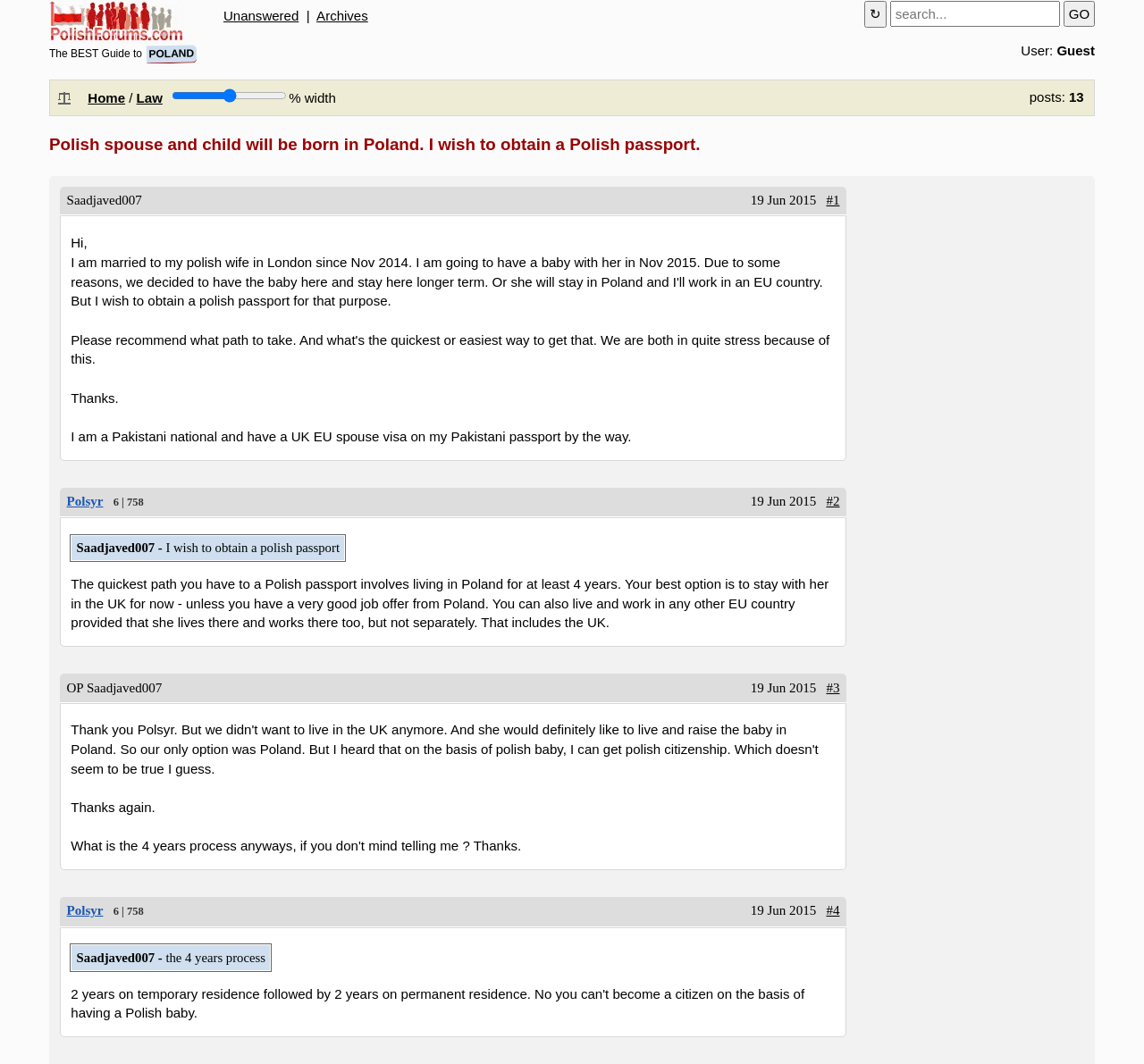Using the details from the image, please elaborate on the following question: What is the nationality of the person who started the conversation?

I found this information in the first article section, where Saadjaved007 mentions being a Pakistani national.